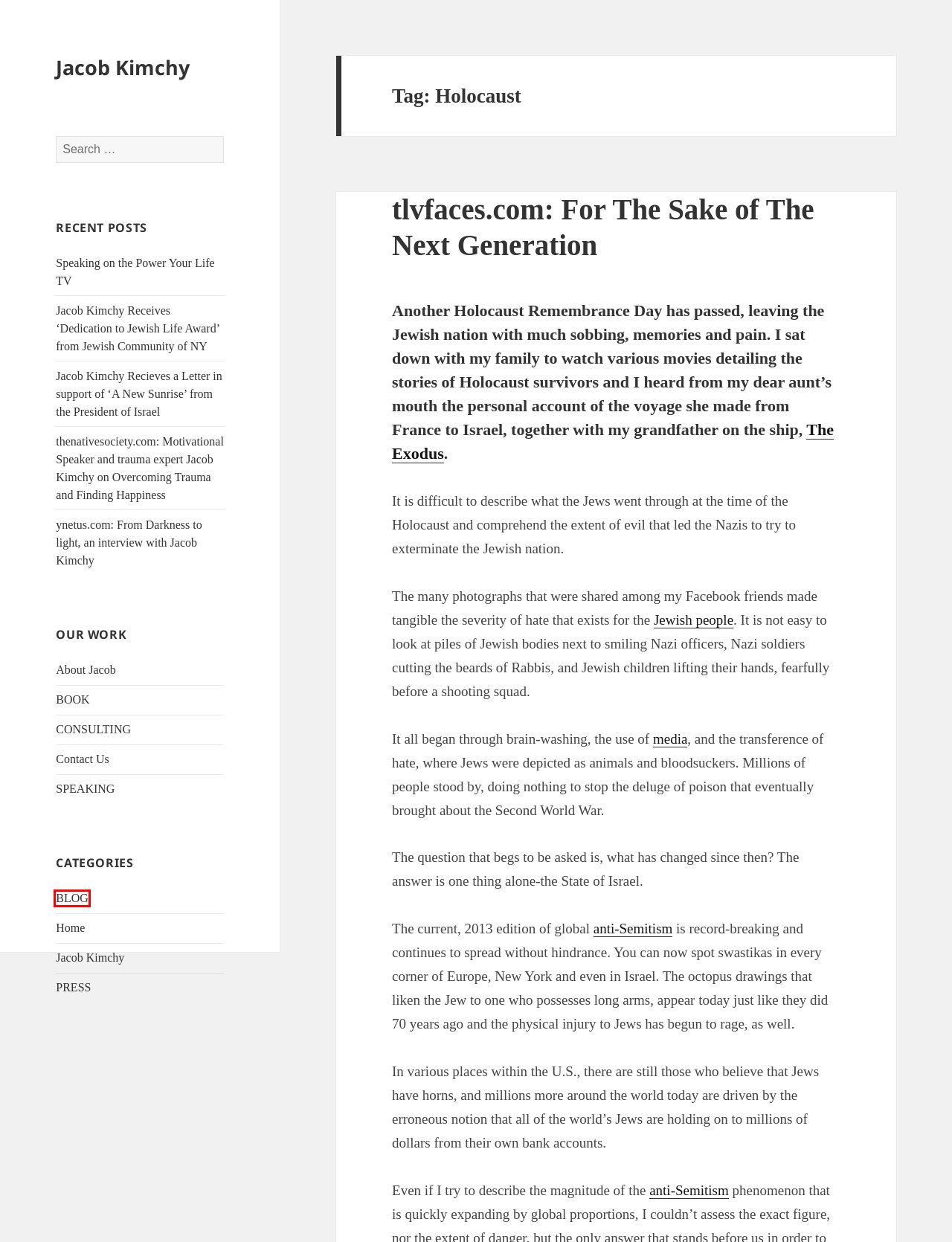You have received a screenshot of a webpage with a red bounding box indicating a UI element. Please determine the most fitting webpage description that matches the new webpage after clicking on the indicated element. The choices are:
A. Home – Jacob Kimchy
B. BOOK – Jacob Kimchy
C. Contact Us – Jacob Kimchy
D. BLOG – Jacob Kimchy
E. About Jacob – Jacob Kimchy
F. PRESS – Jacob Kimchy
G. Jacob Kimchy Receives ‘Dedication to Jewish Life Award’ from Jewish Community of NY – Jacob Kimchy
H. CONSULTING – Jacob Kimchy

D